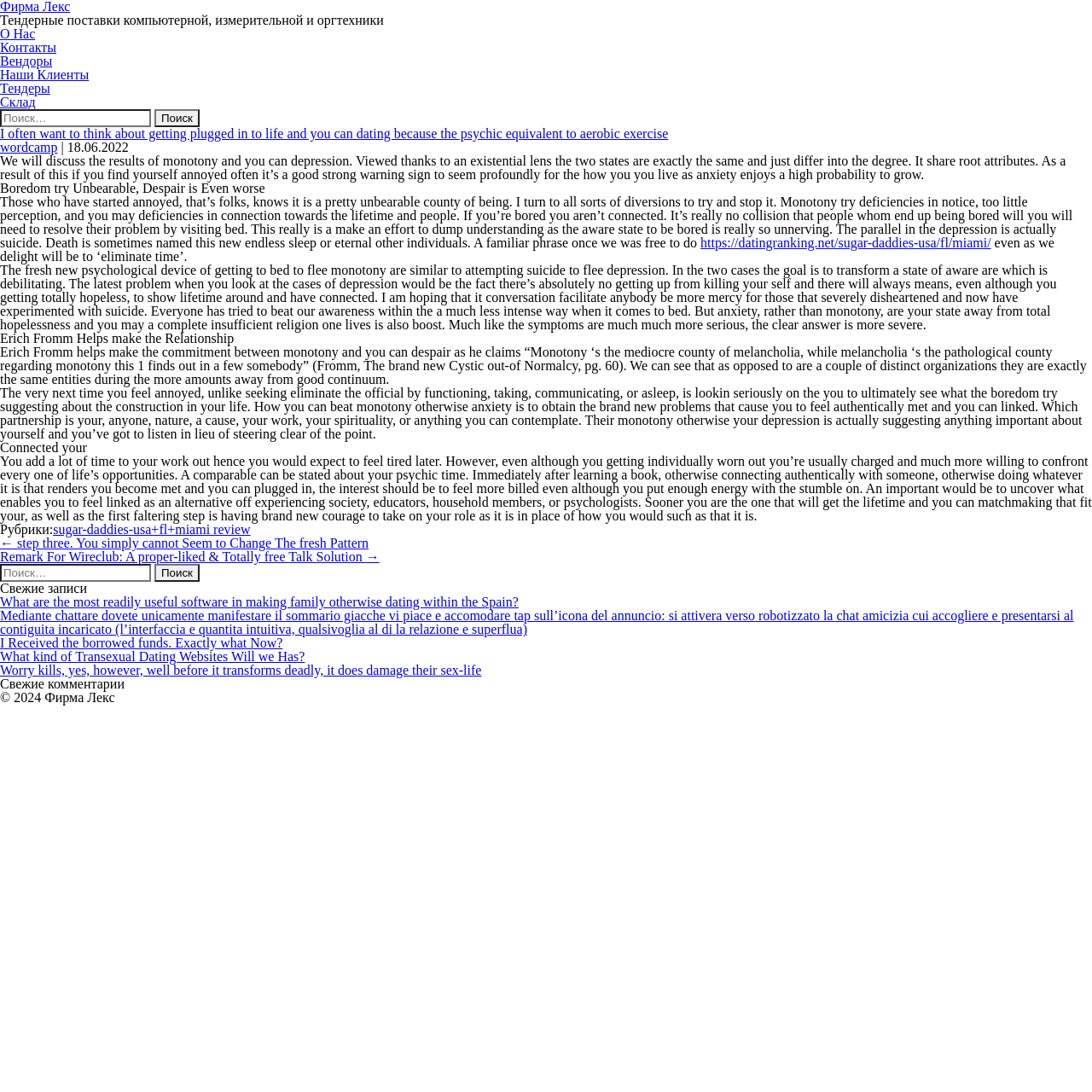Use a single word or phrase to respond to the question:
What is the name of the psychologist mentioned in the article?

Erich Fromm